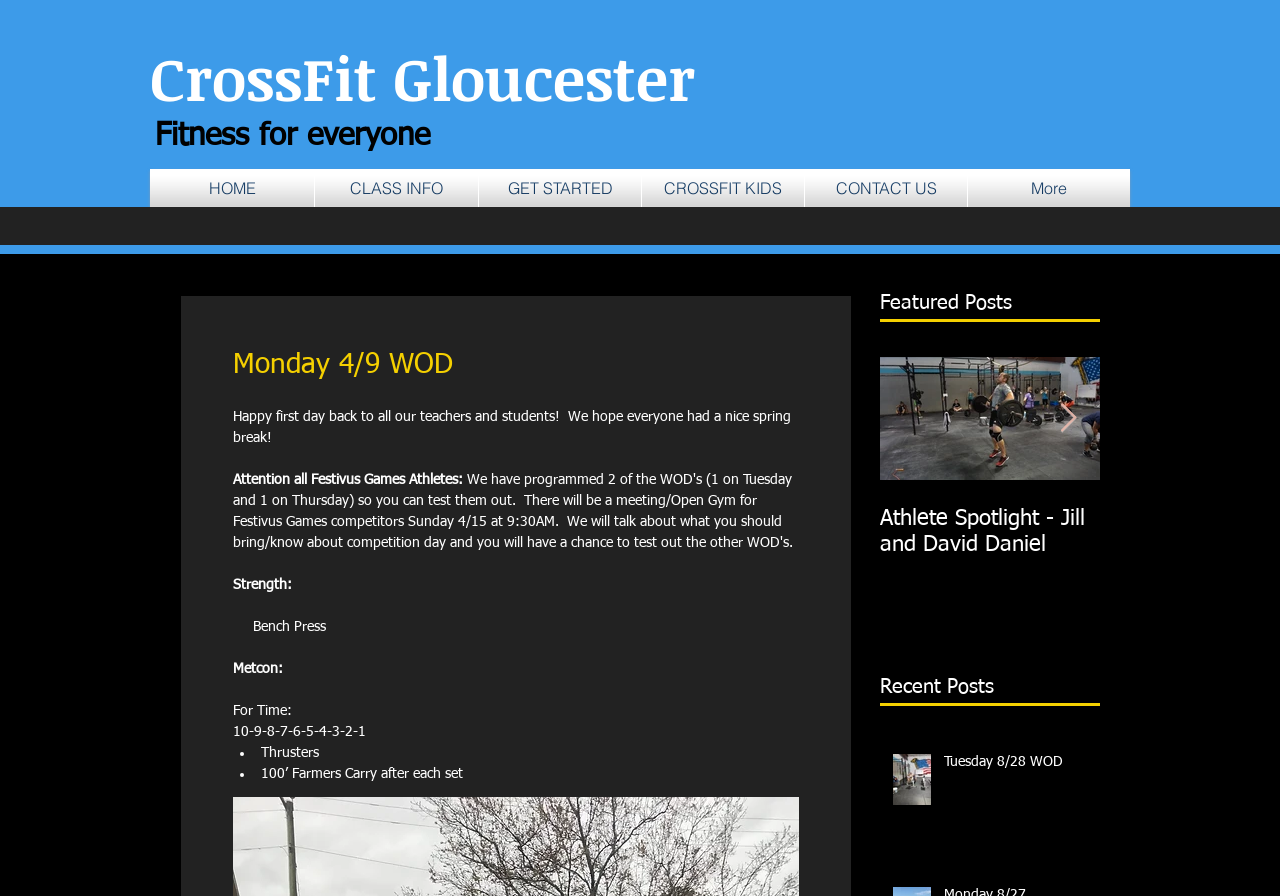Please indicate the bounding box coordinates of the element's region to be clicked to achieve the instruction: "Go to the CLASS INFO page". Provide the coordinates as four float numbers between 0 and 1, i.e., [left, top, right, bottom].

[0.246, 0.189, 0.373, 0.231]